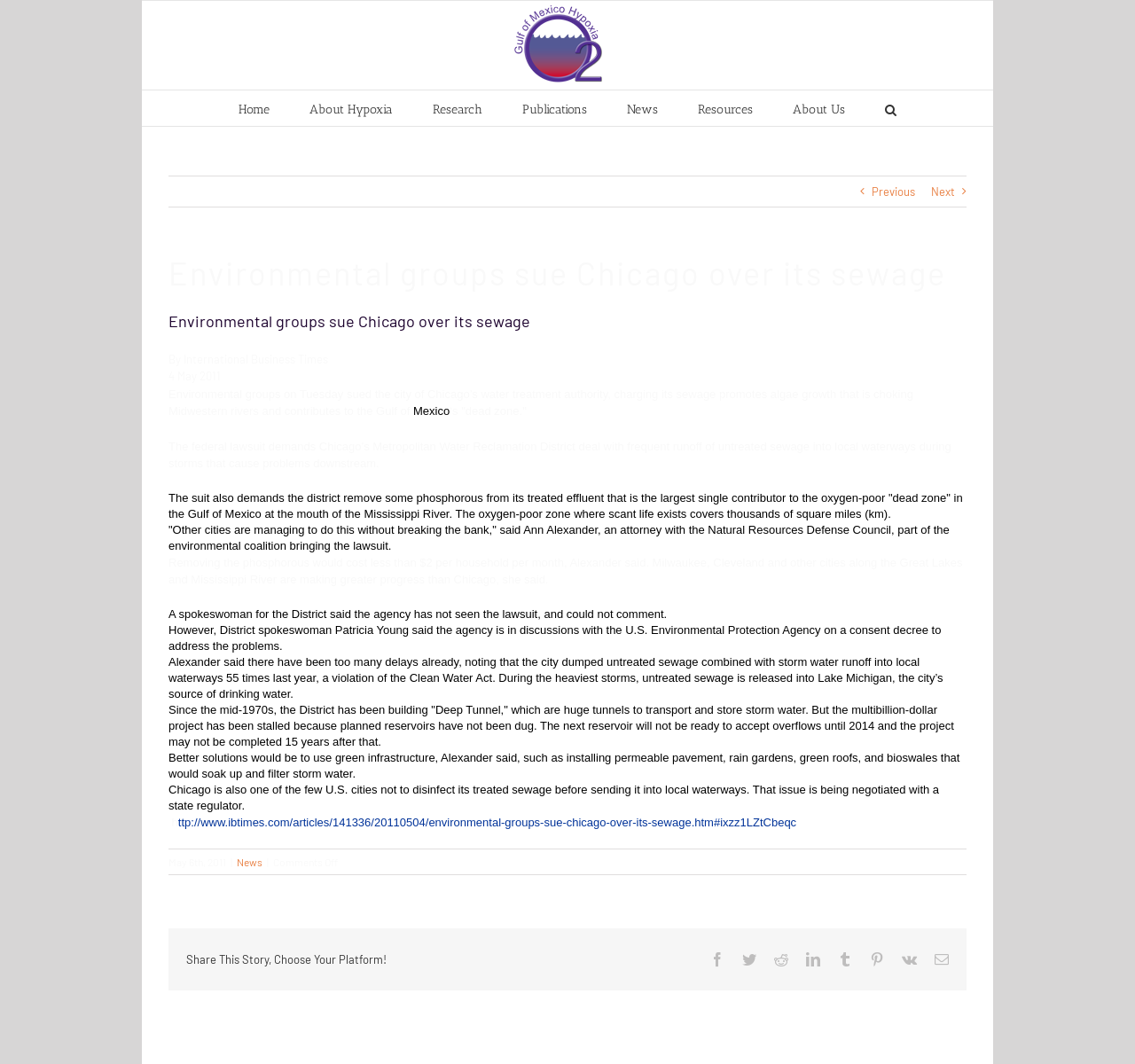Kindly determine the bounding box coordinates for the area that needs to be clicked to execute this instruction: "View the 'News' page".

[0.552, 0.085, 0.58, 0.118]